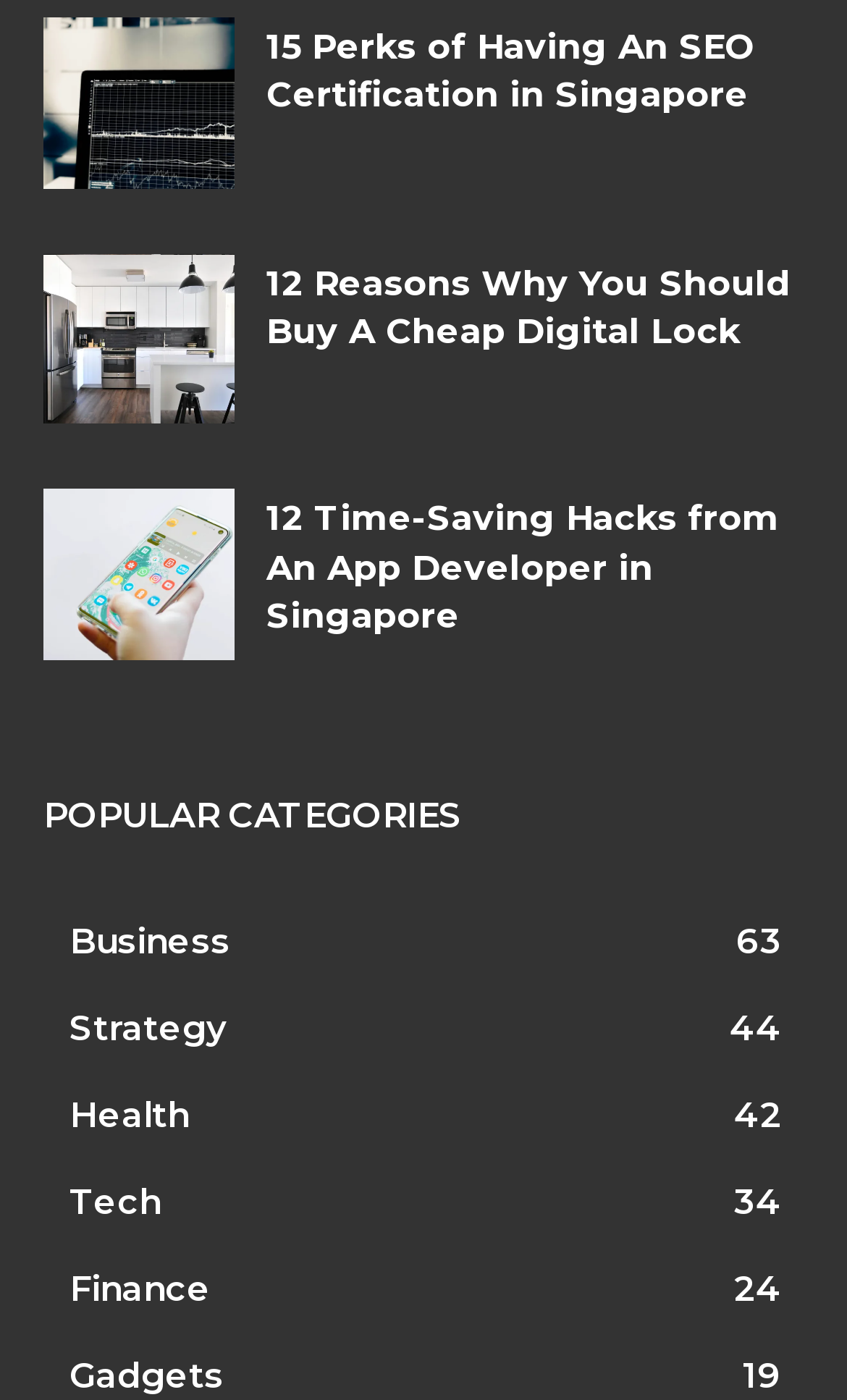Please examine the image and provide a detailed answer to the question: How many articles are listed on the webpage?

I counted the number of headings and links that appear to be article titles and found that there are three articles listed on the webpage.